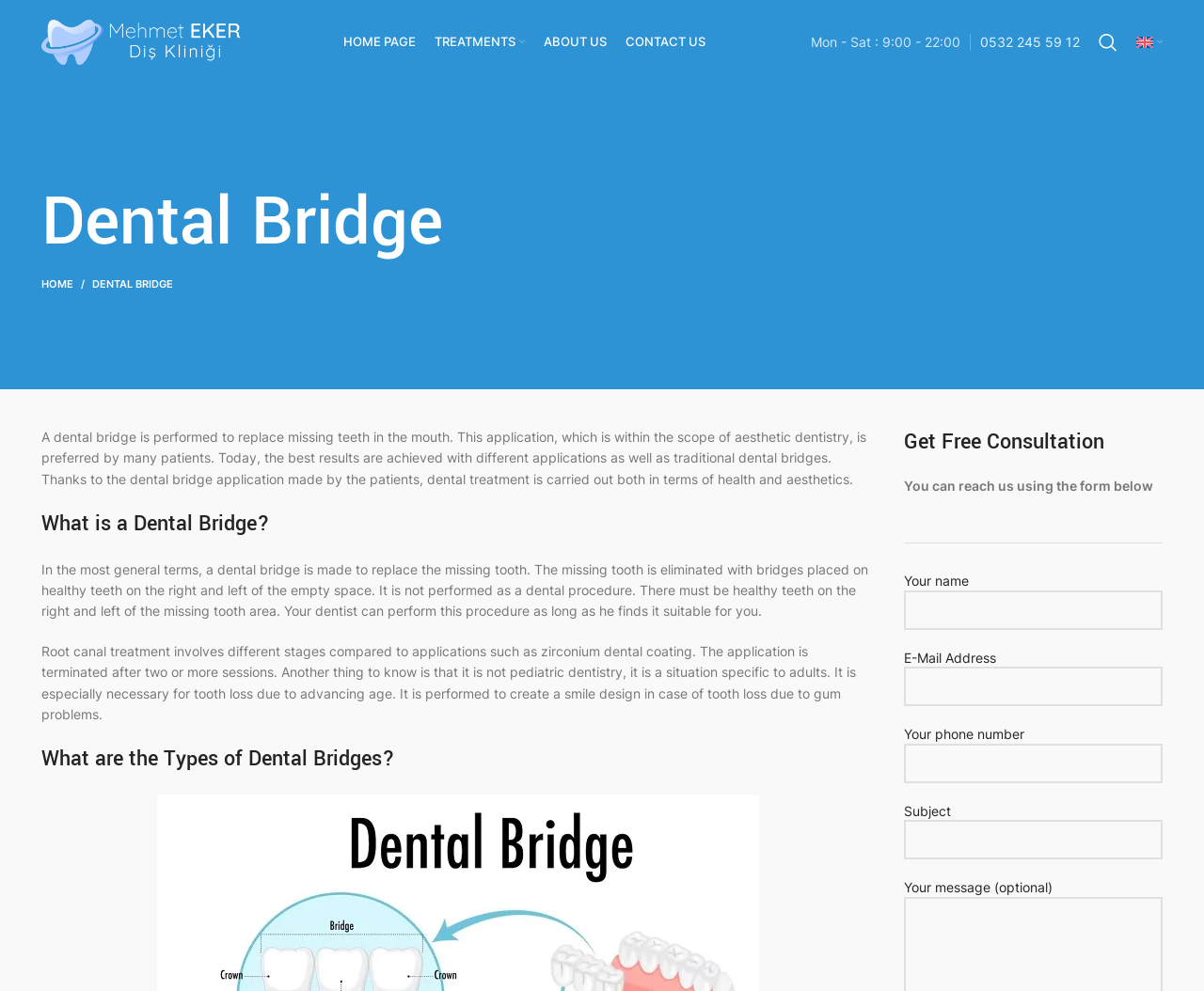Please identify the bounding box coordinates of the area I need to click to accomplish the following instruction: "Click the '0532 245 59 12' phone number".

[0.814, 0.034, 0.897, 0.05]